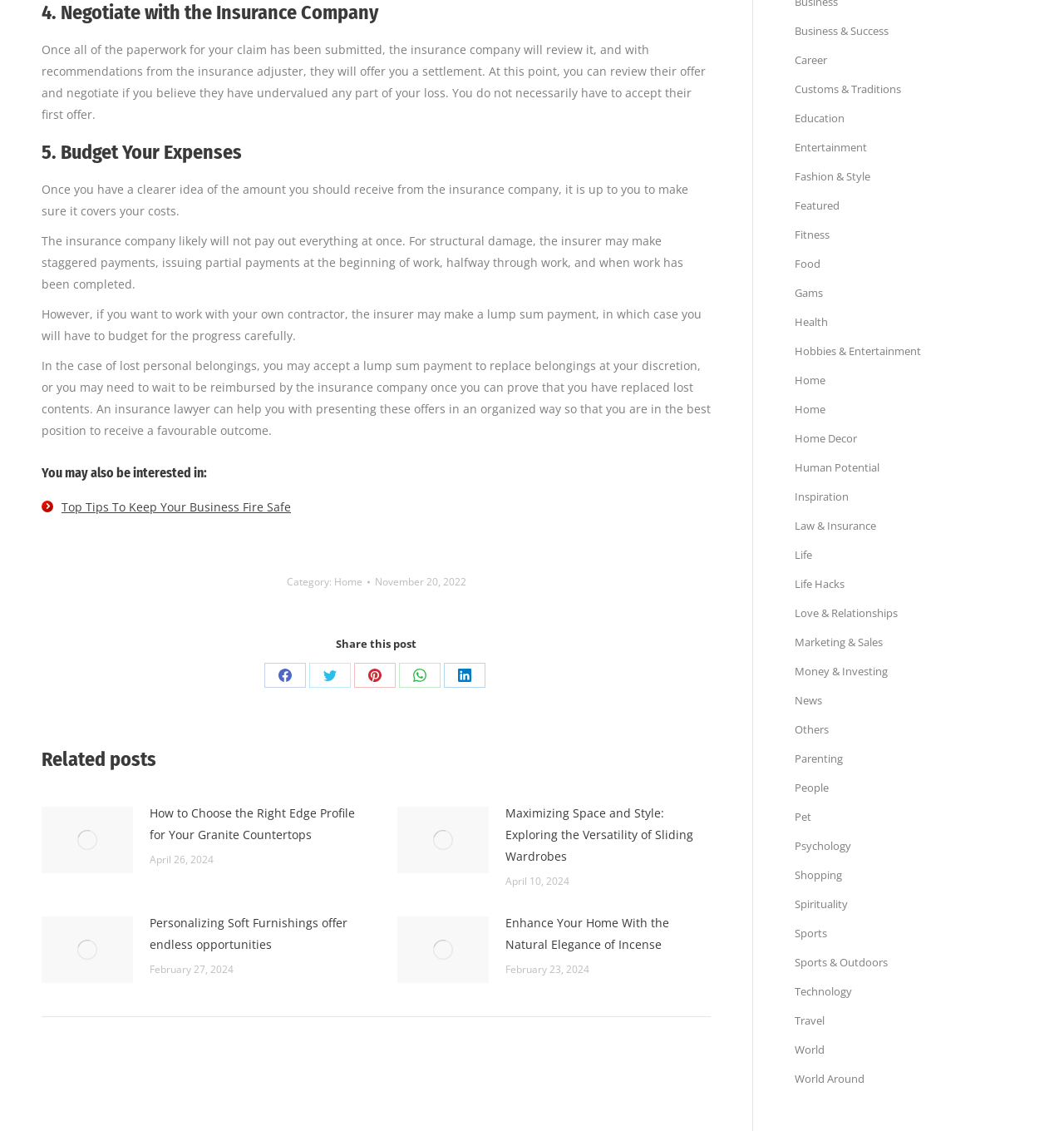How many related posts are shown on the webpage?
Look at the image and respond with a single word or a short phrase.

3